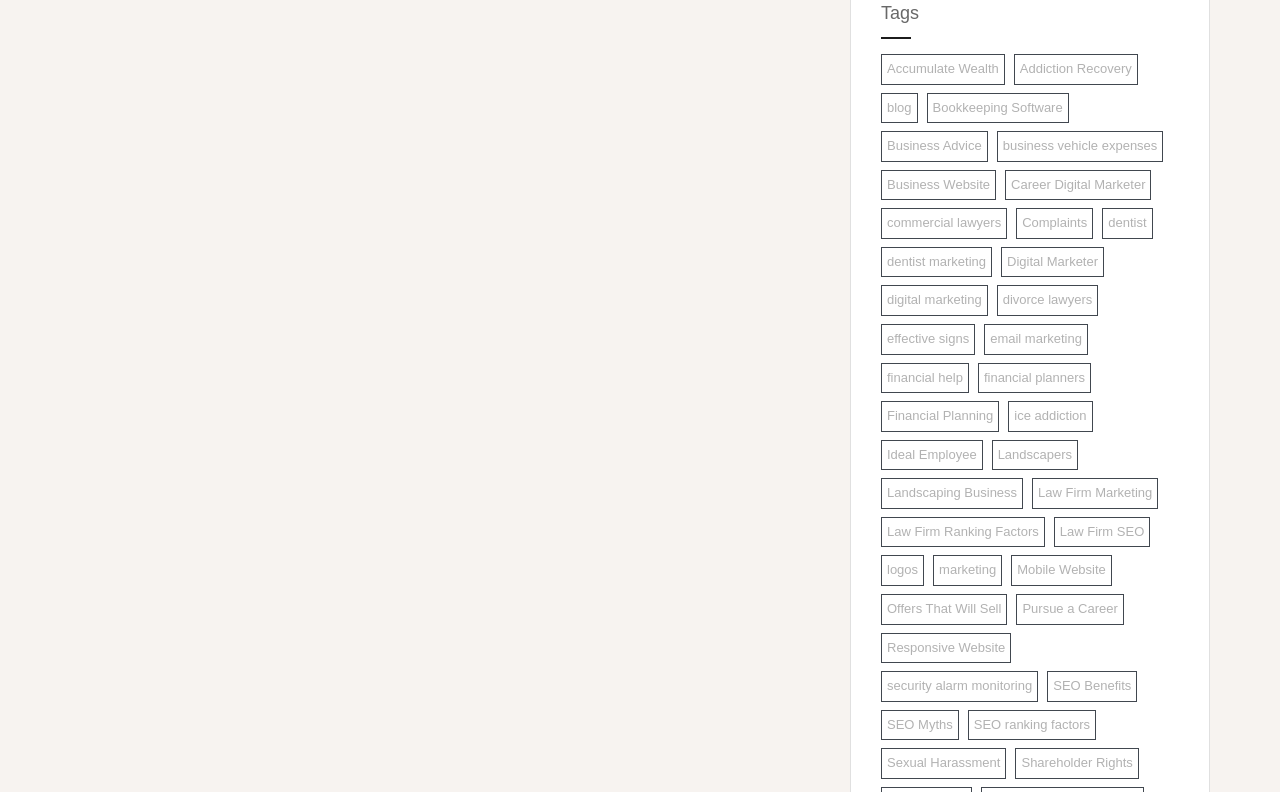Identify the bounding box coordinates for the element you need to click to achieve the following task: "Learn about 'Financial Planning'". The coordinates must be four float values ranging from 0 to 1, formatted as [left, top, right, bottom].

[0.688, 0.507, 0.781, 0.545]